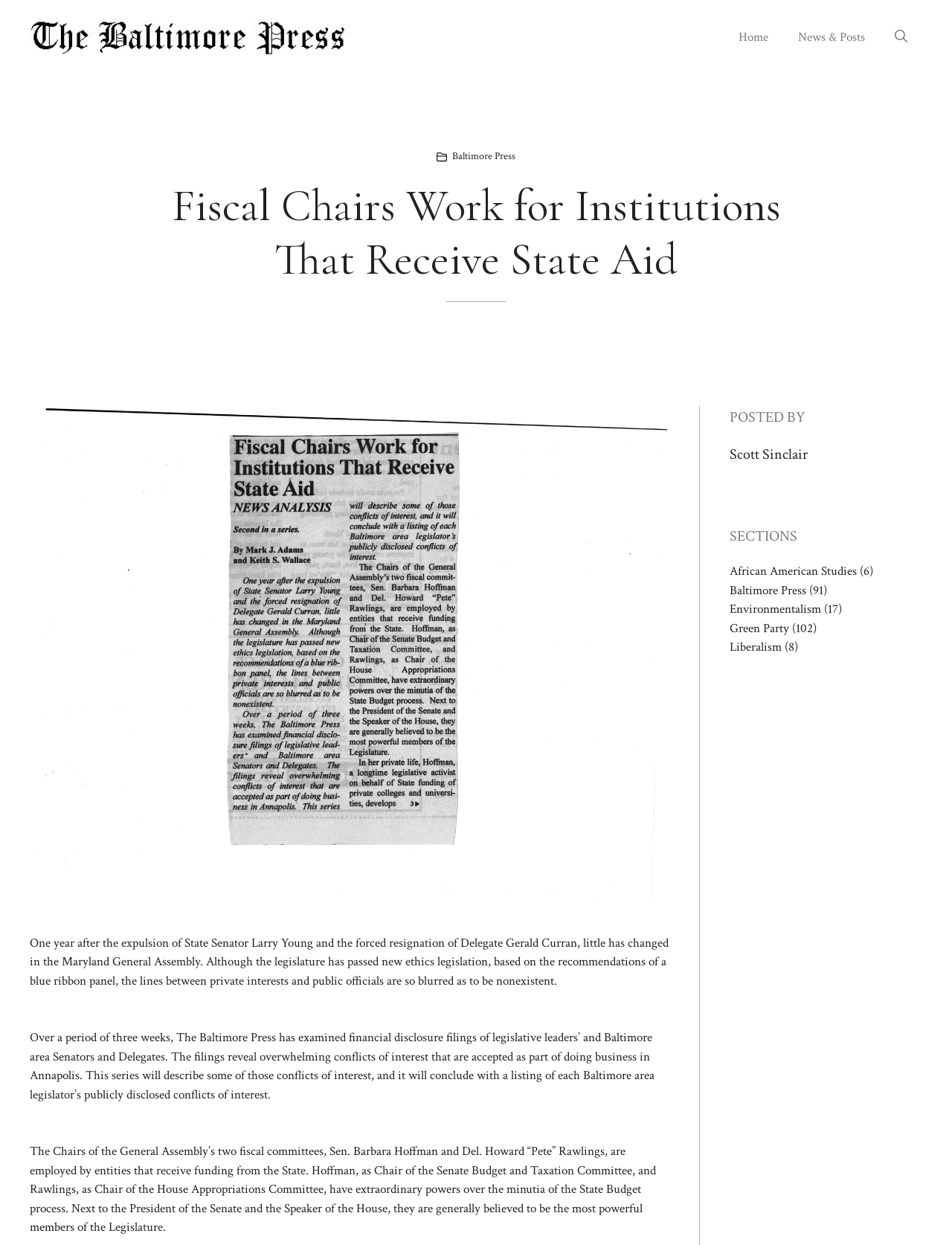Please identify the bounding box coordinates of where to click in order to follow the instruction: "Click the 'Home' link".

[0.76, 0.012, 0.823, 0.048]